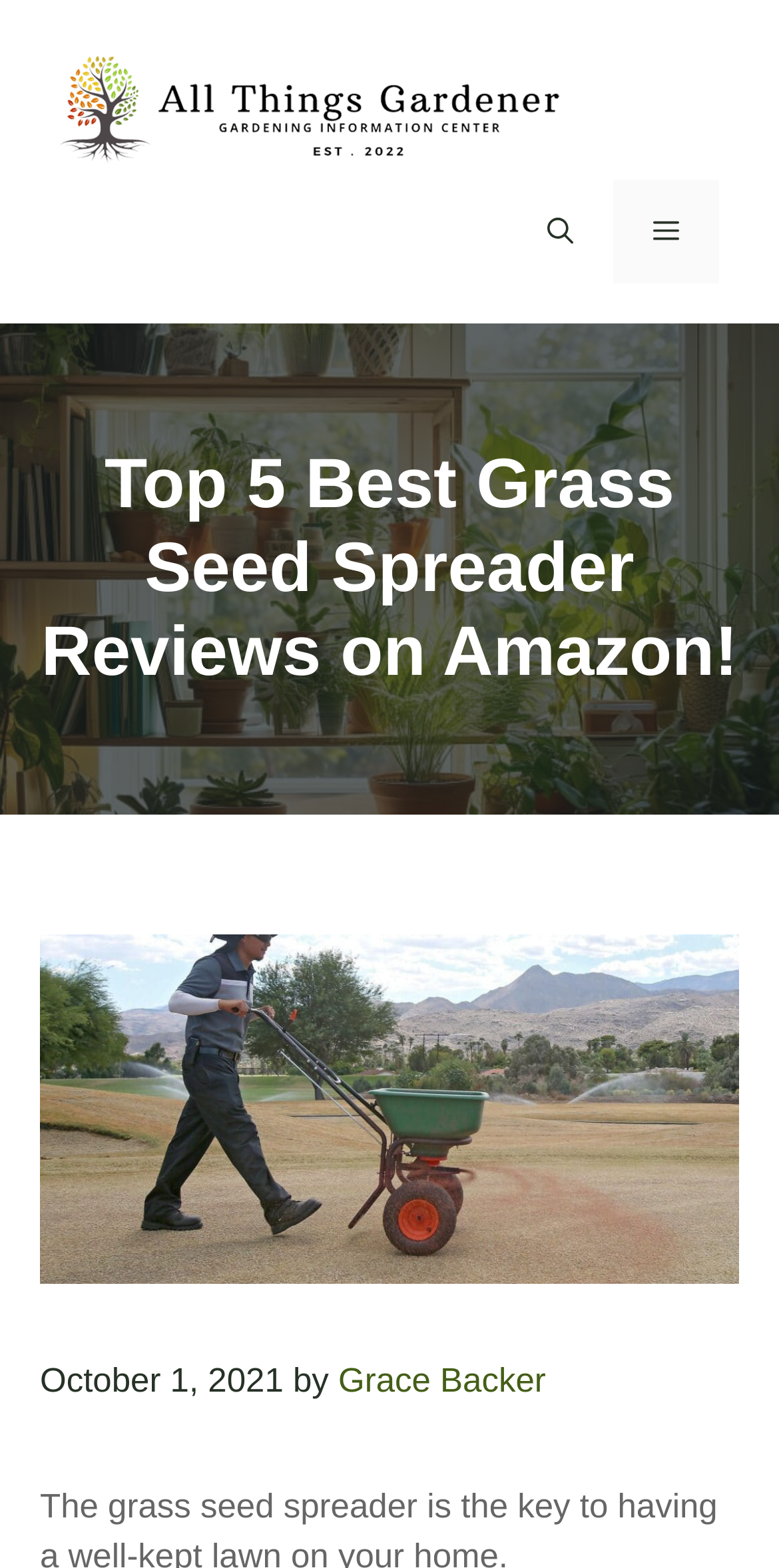Locate the bounding box coordinates of the UI element described by: "alt="All Things Gardener"". Provide the coordinates as four float numbers between 0 and 1, formatted as [left, top, right, bottom].

[0.077, 0.057, 0.718, 0.081]